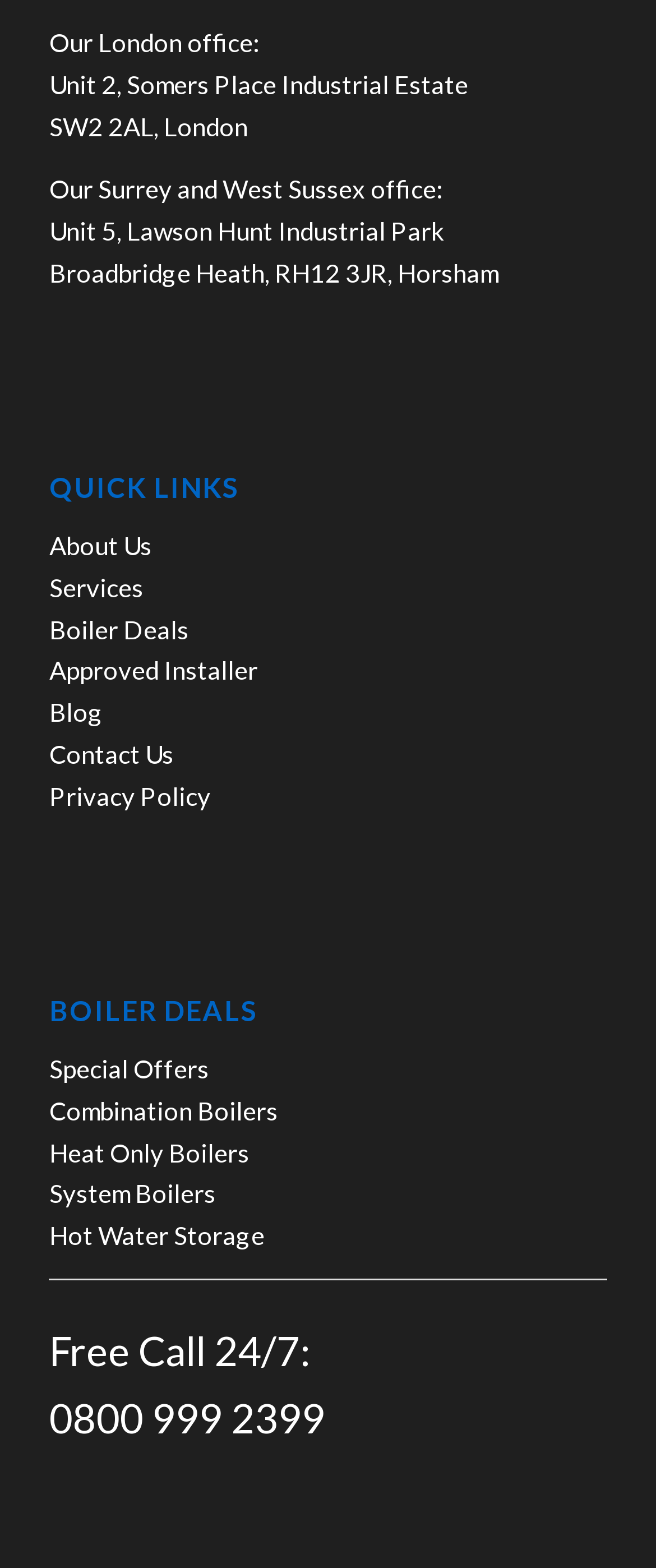Determine the bounding box coordinates of the clickable element necessary to fulfill the instruction: "Call 24/7". Provide the coordinates as four float numbers within the 0 to 1 range, i.e., [left, top, right, bottom].

[0.075, 0.888, 0.496, 0.92]